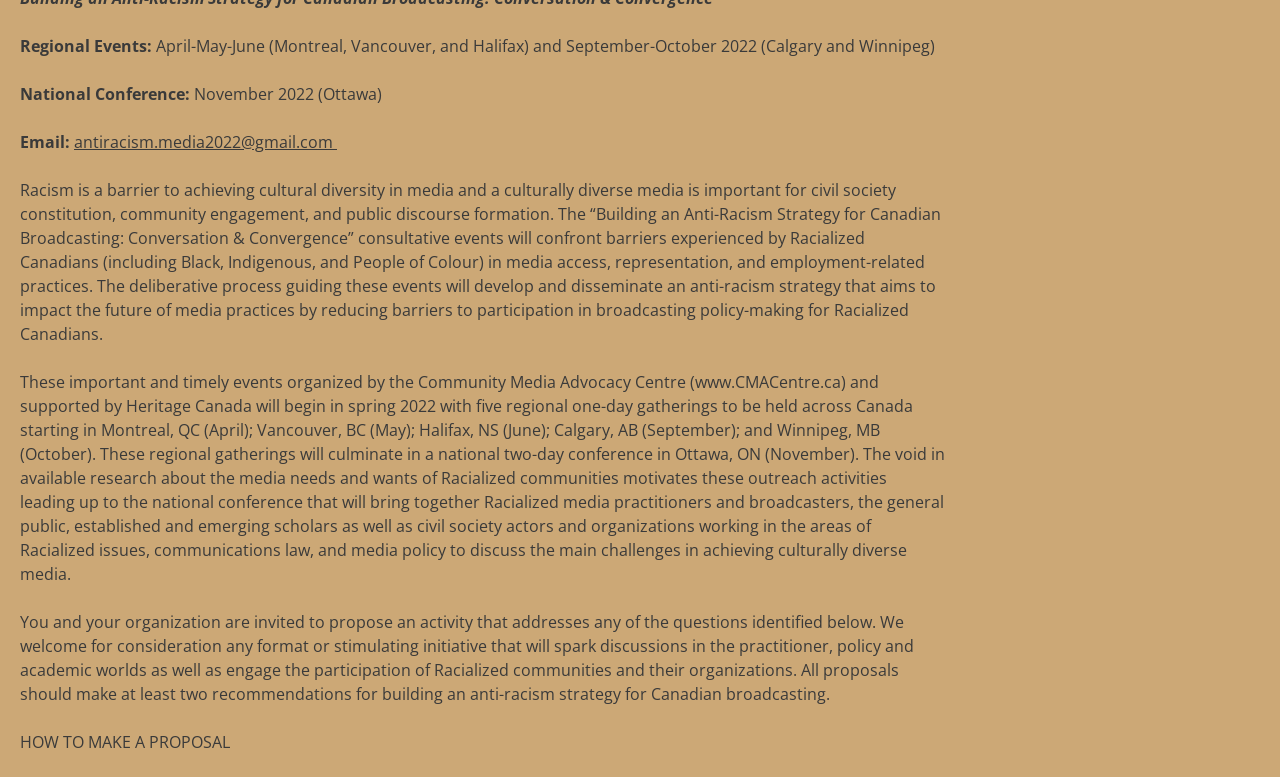Provide the bounding box coordinates of the UI element that matches the description: "antiracism.media2022@gmail.com".

[0.058, 0.168, 0.263, 0.197]